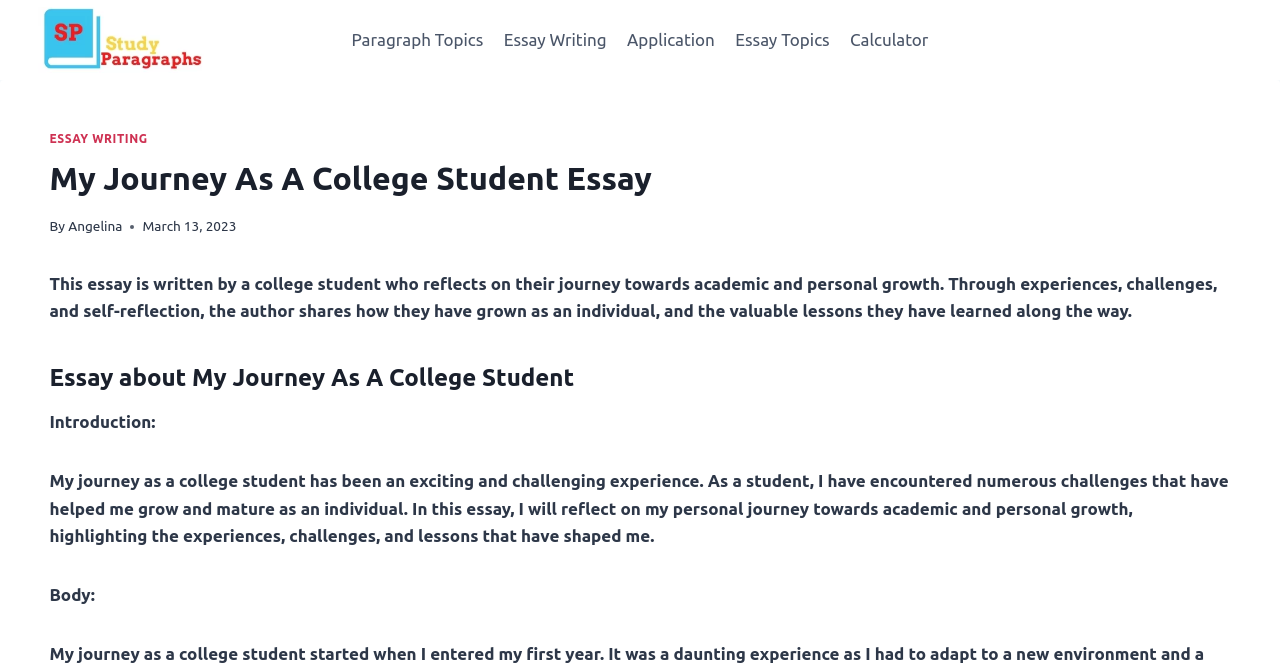Identify the bounding box coordinates for the UI element described as follows: alt="Study Paragraphs". Use the format (top-left x, top-left y, bottom-right x, bottom-right y) and ensure all values are floating point numbers between 0 and 1.

[0.029, 0.011, 0.186, 0.108]